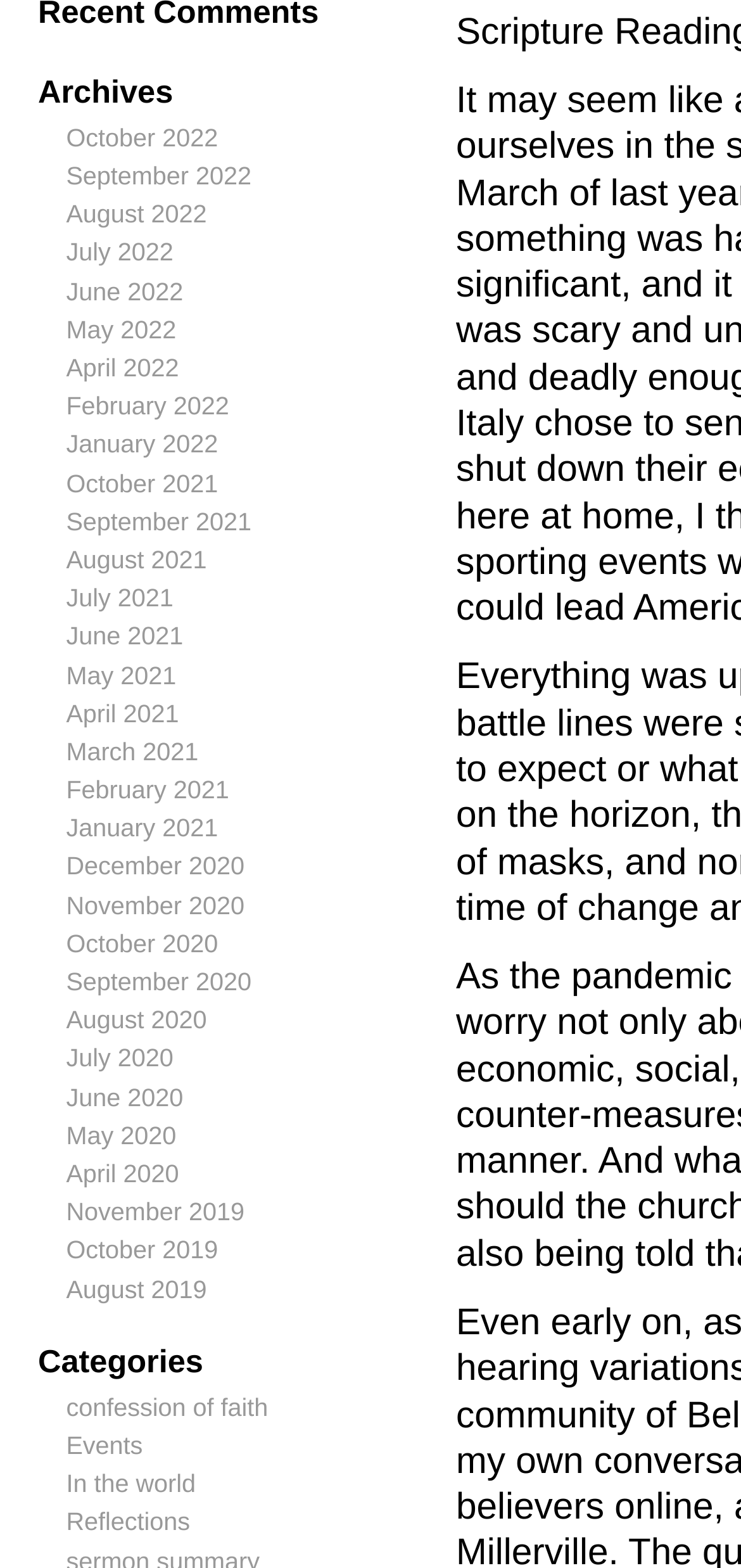Given the element description "Uncategorized" in the screenshot, predict the bounding box coordinates of that UI element.

[0.089, 0.981, 0.307, 1.0]